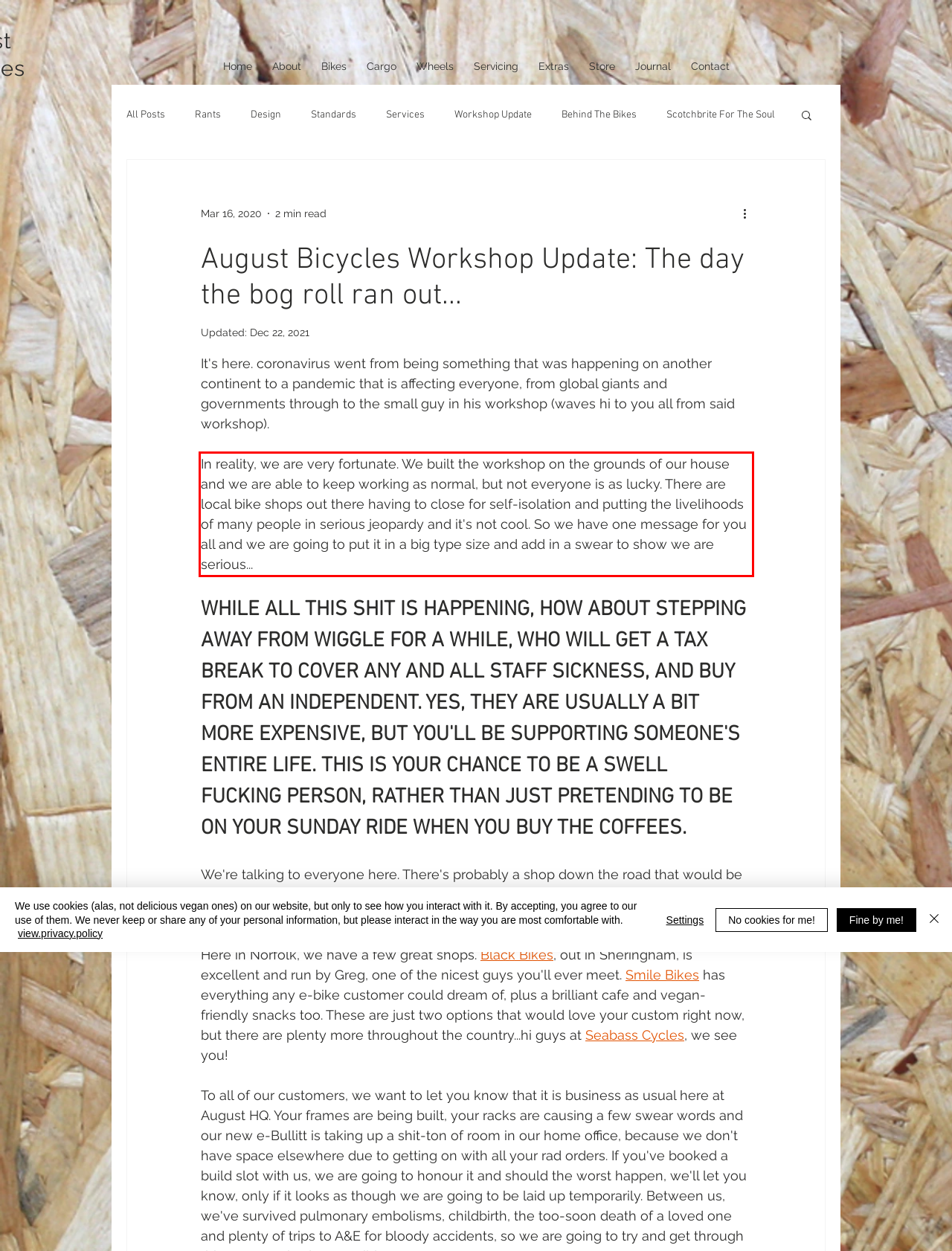Review the webpage screenshot provided, and perform OCR to extract the text from the red bounding box.

In reality, we are very fortunate. We built the workshop on the grounds of our house and we are able to keep working as normal, but not everyone is as lucky. There are local bike shops out there having to close for self-isolation and putting the livelihoods of many people in serious jeopardy and it's not cool. So we have one message for you all and we are going to put it in a big type size and add in a swear to show we are serious...